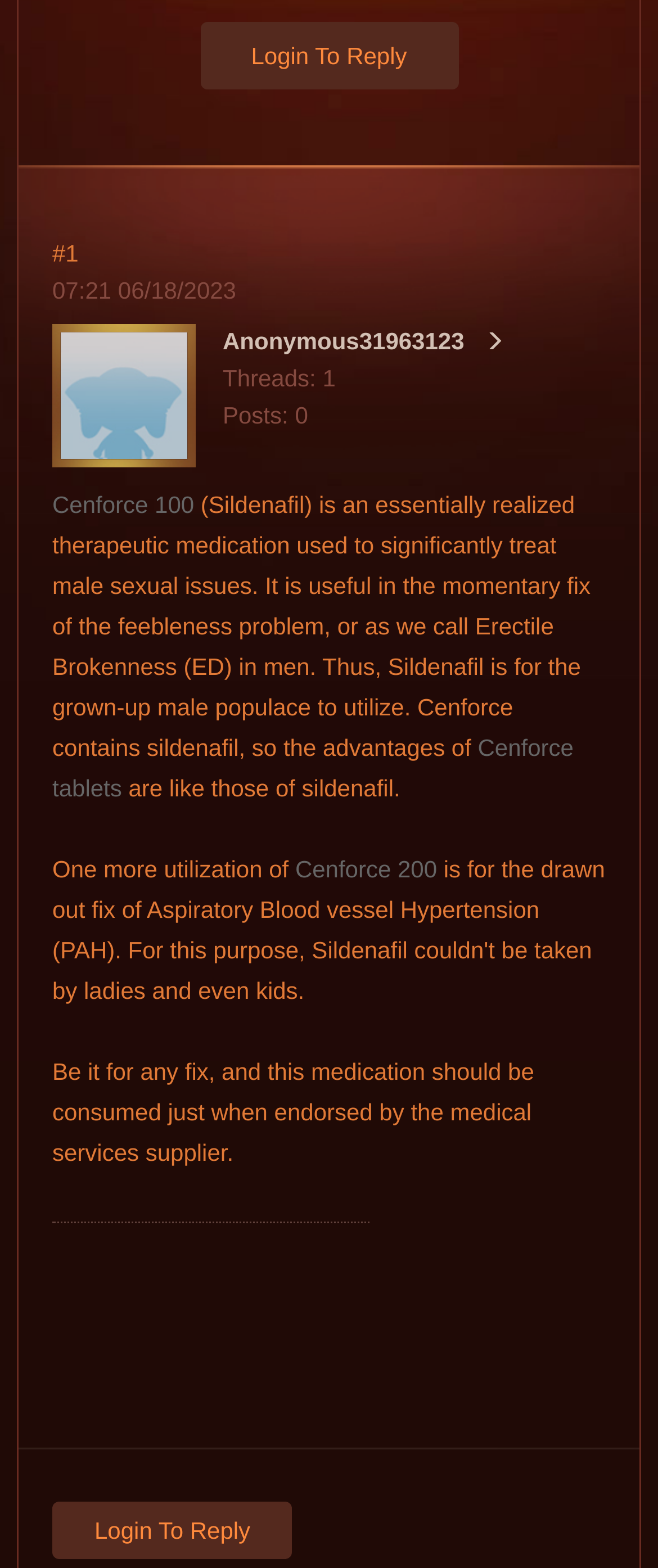Predict the bounding box of the UI element that fits this description: "Cenforce tablets".

[0.079, 0.468, 0.872, 0.511]